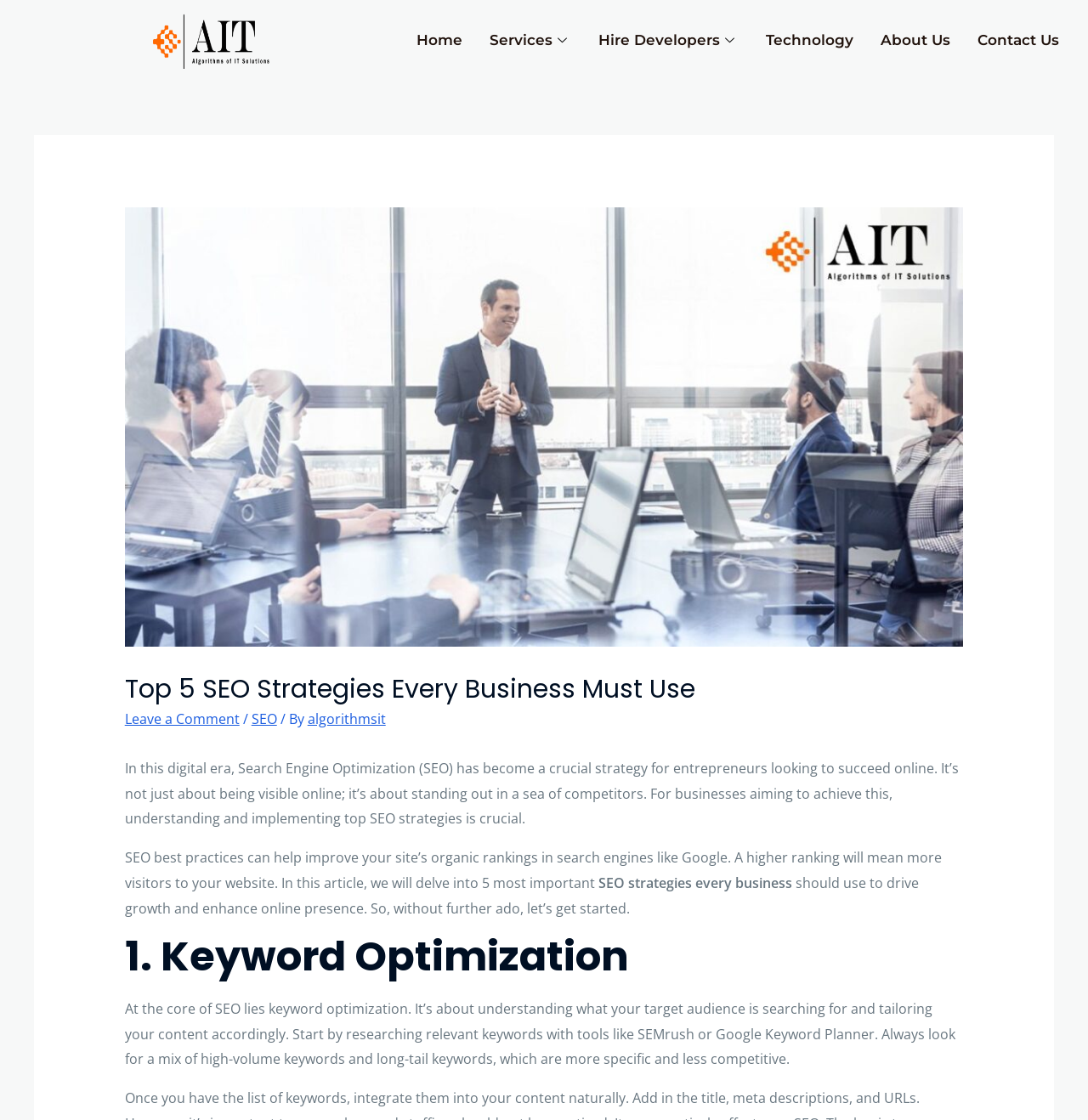Give the bounding box coordinates for the element described as: "promotionsqatar.com".

None